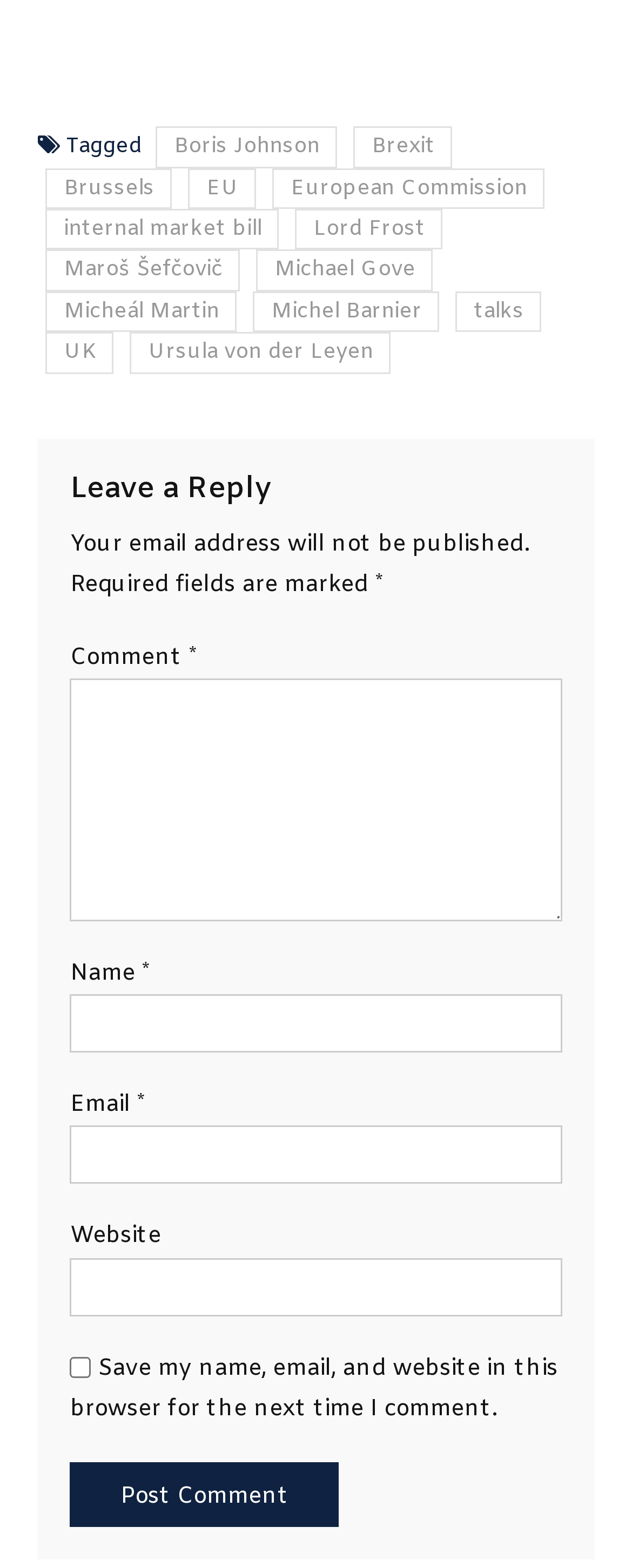Can you provide the bounding box coordinates for the element that should be clicked to implement the instruction: "Click the Post Comment button"?

[0.111, 0.933, 0.537, 0.974]